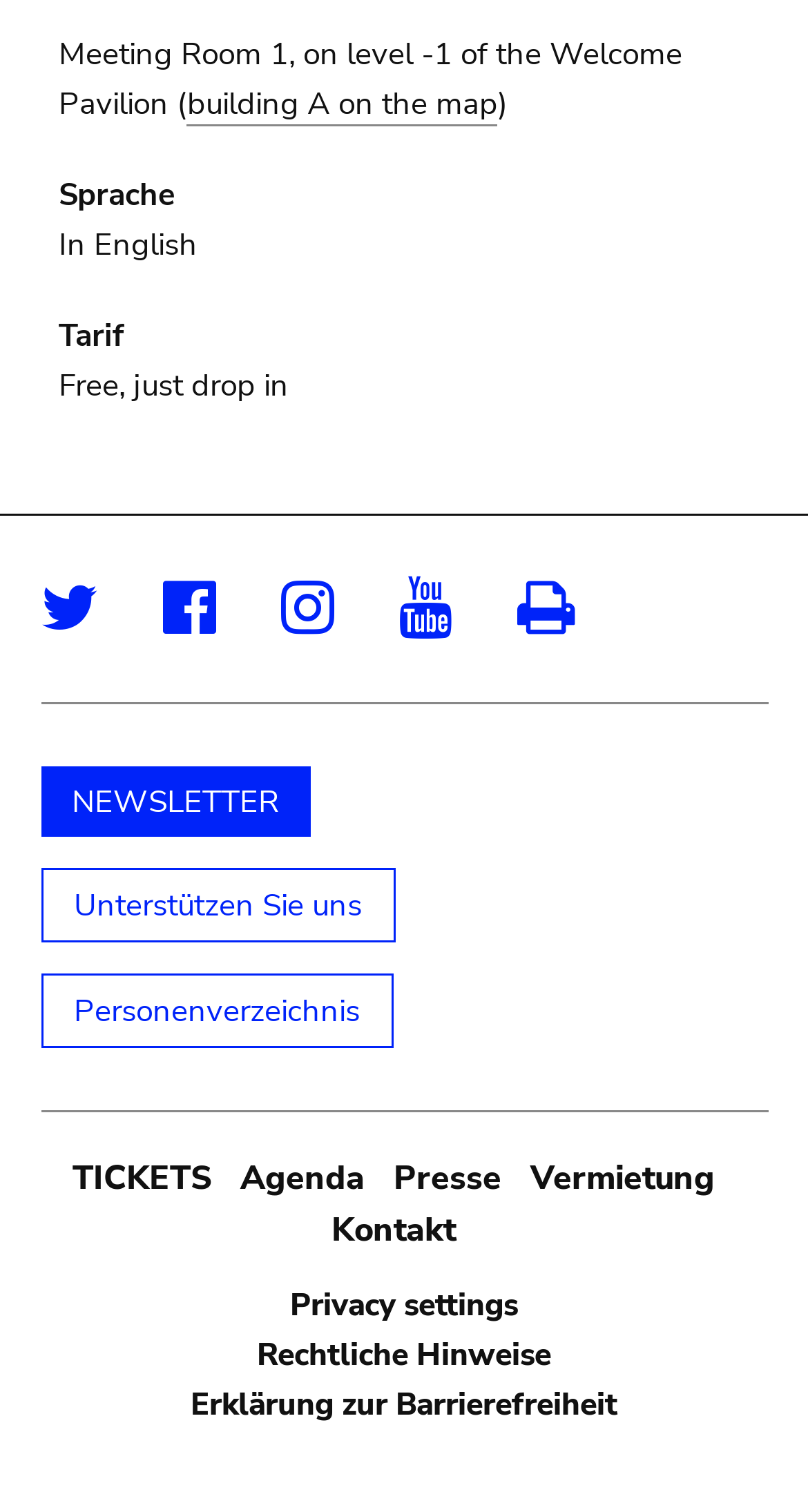Identify the bounding box coordinates of the clickable section necessary to follow the following instruction: "Subscribe to newsletter". The coordinates should be presented as four float numbers from 0 to 1, i.e., [left, top, right, bottom].

[0.05, 0.506, 0.383, 0.553]